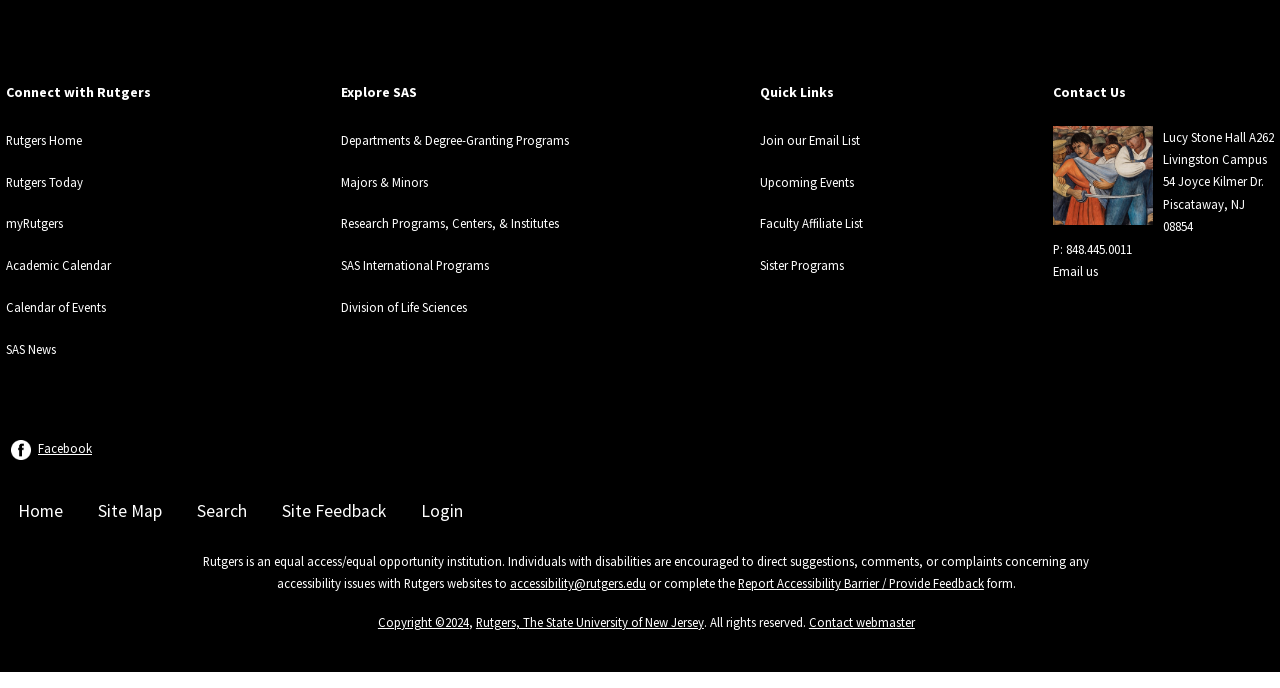Provide the bounding box coordinates of the UI element that matches the description: "Join our Email List".

[0.593, 0.191, 0.671, 0.215]